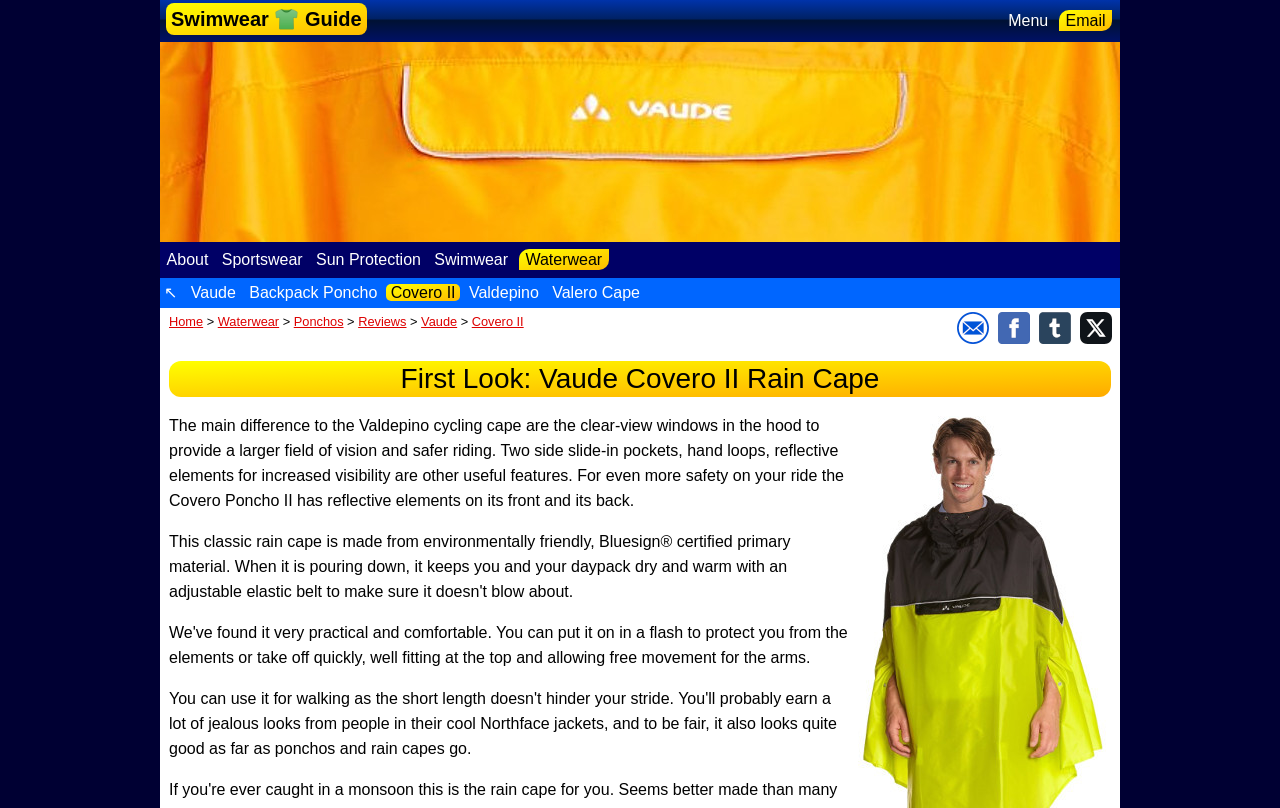What is the name of the product being reviewed?
Using the image as a reference, answer the question in detail.

The webpage's content mentions a review of a product, and the heading 'First Look: Vaude Covero II Rain Cape' suggests that the product being reviewed is the Vaude Covero II.